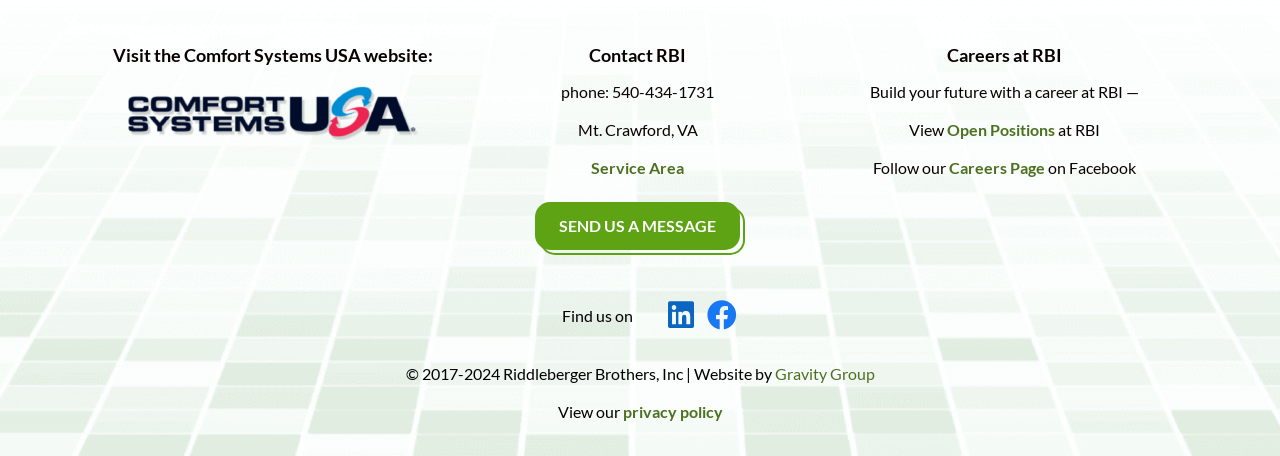Find the bounding box coordinates for the element that must be clicked to complete the instruction: "Contact RBI by phone". The coordinates should be four float numbers between 0 and 1, indicated as [left, top, right, bottom].

[0.439, 0.18, 0.558, 0.222]